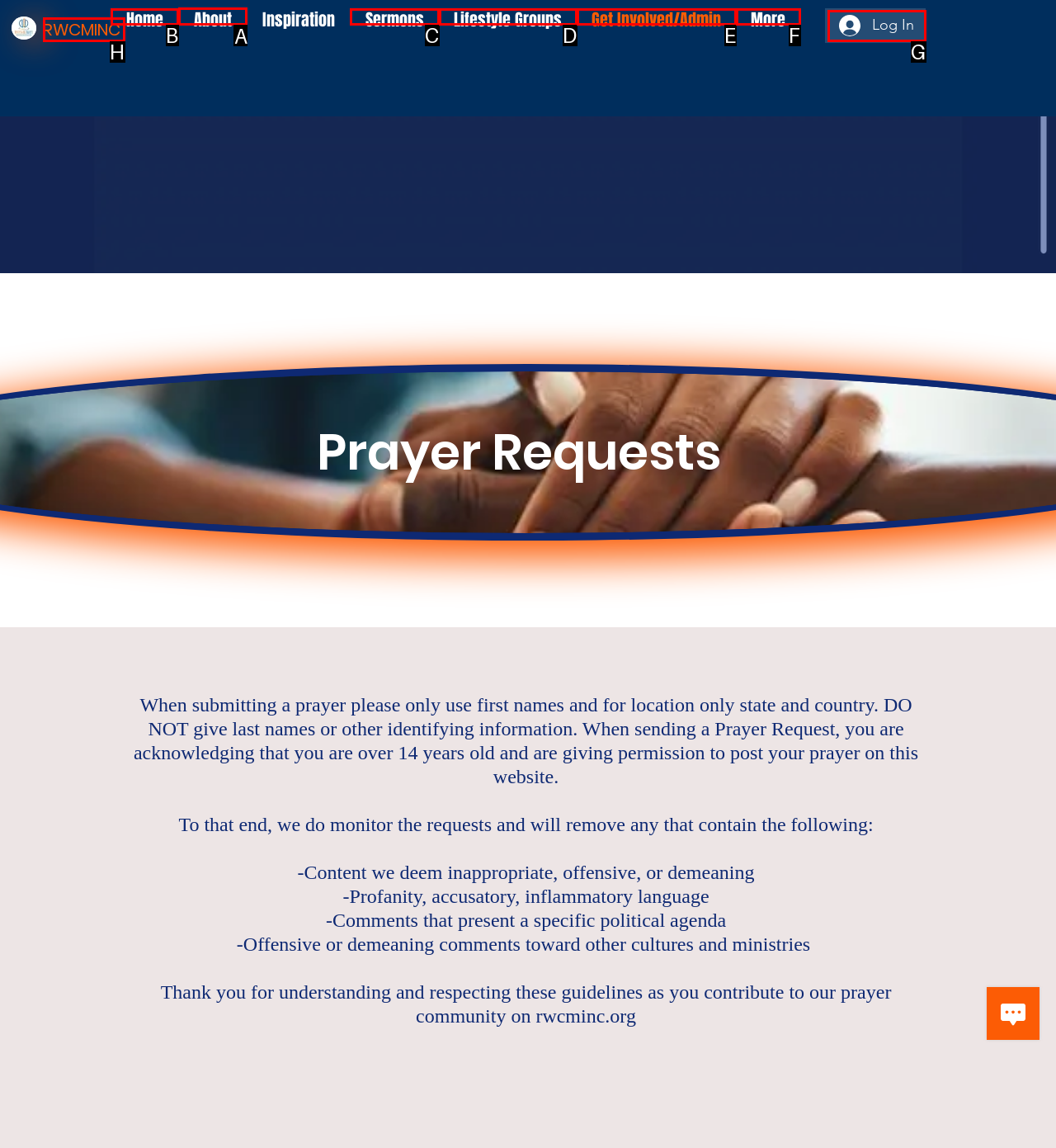Which UI element should be clicked to perform the following task: View the About page? Answer with the corresponding letter from the choices.

A